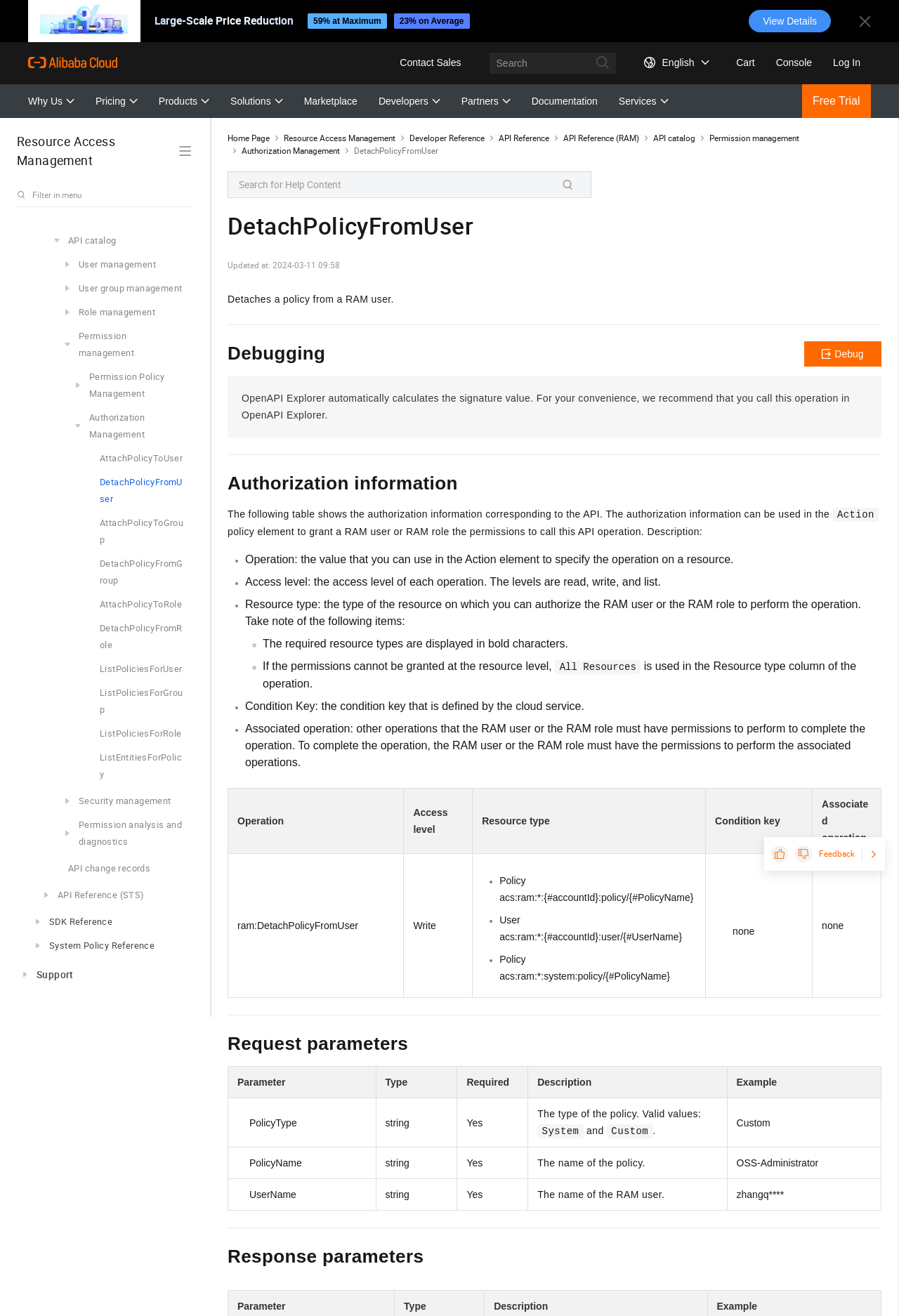Determine the bounding box for the described UI element: "List of operations by function".

[0.033, 0.107, 0.212, 0.138]